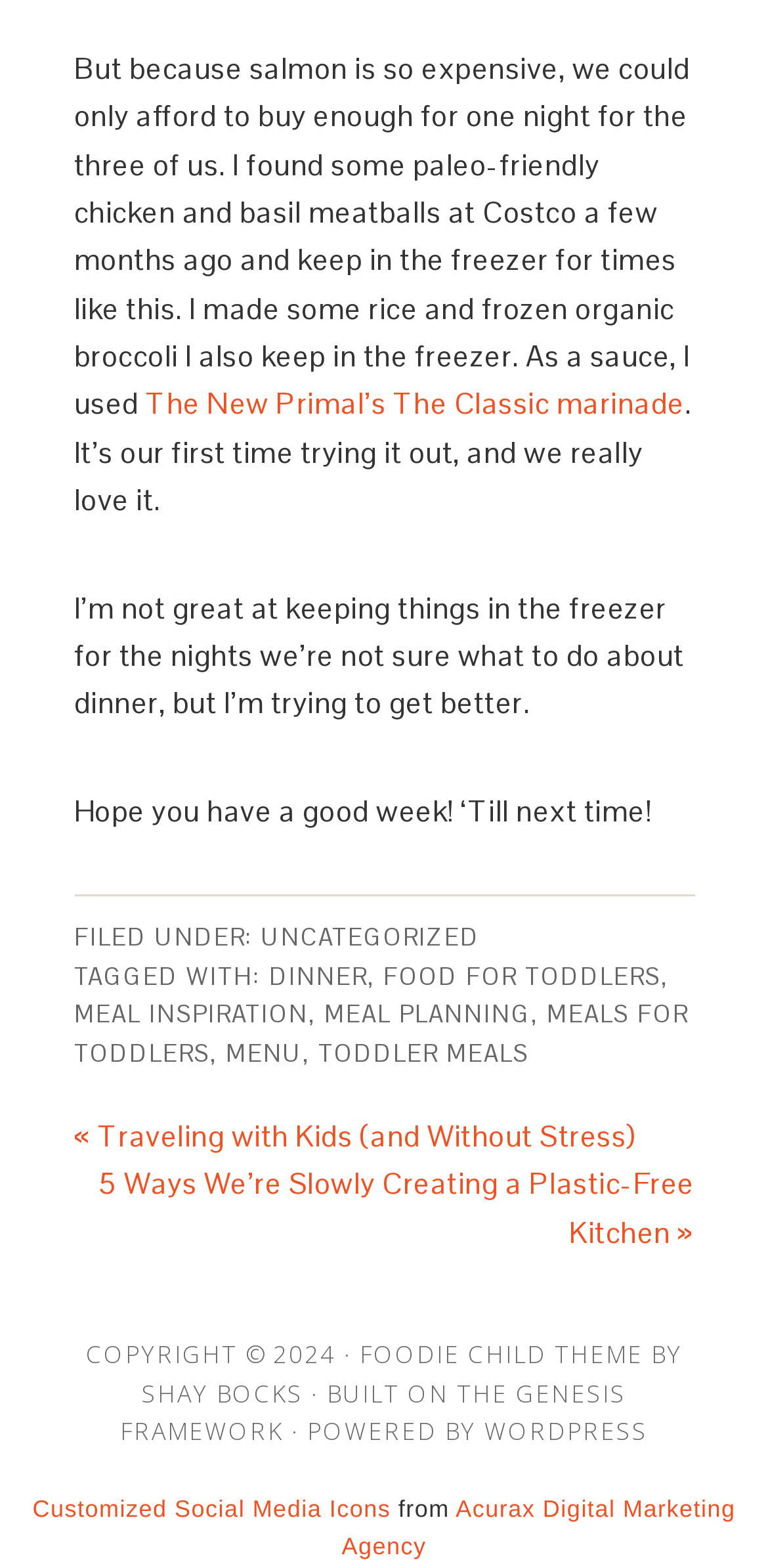What is the author's goal for keeping food in the freezer?
Refer to the image and respond with a one-word or short-phrase answer.

To have dinner options